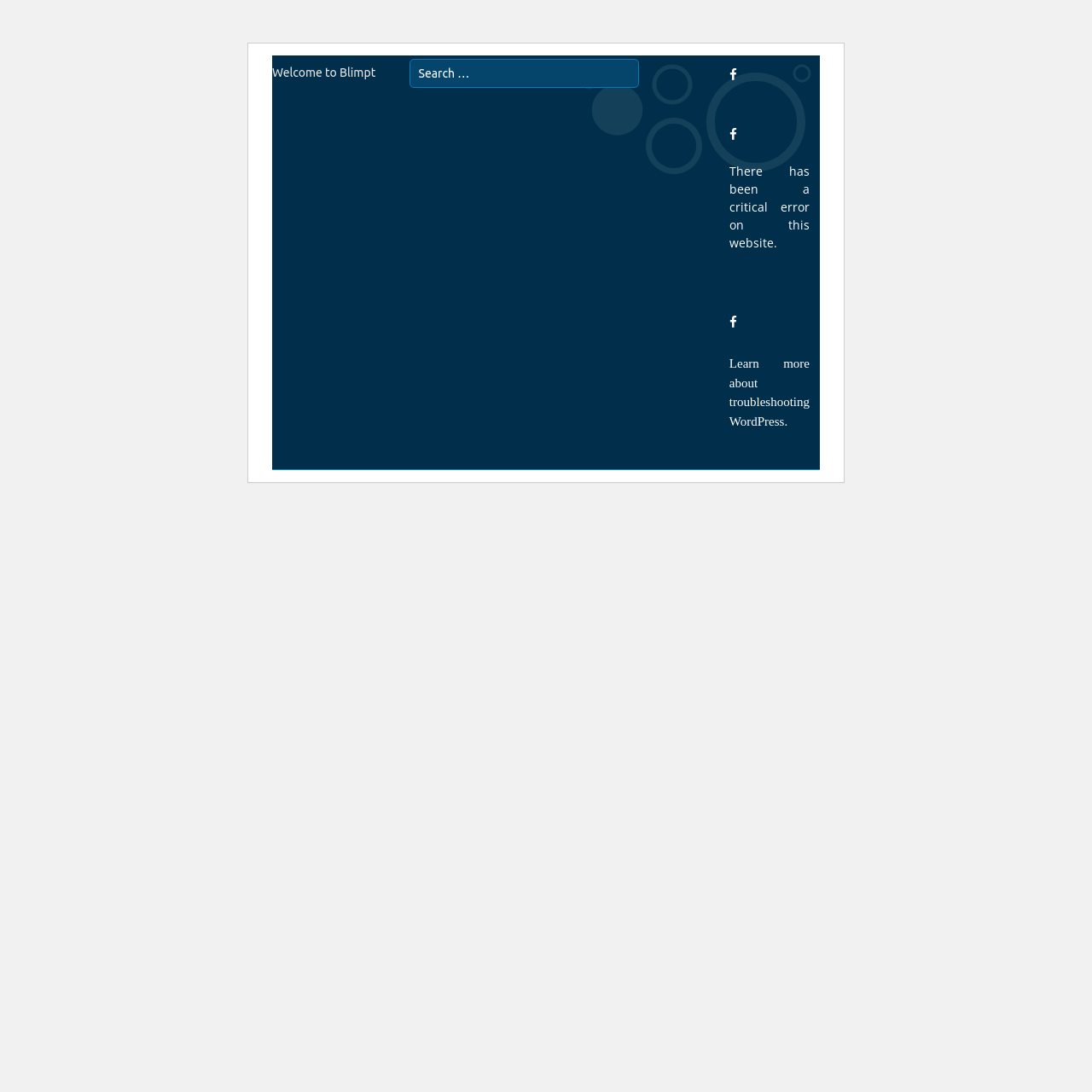Write an extensive caption that covers every aspect of the webpage.

The webpage appears to be a blog or article page from Blimpt, with a title "Why should we go to the urologist periodically?" at the top. Below the title, there is a welcome message "Welcome to Blimpt" positioned near the top-left corner of the page. 

To the right of the welcome message, there is a search bar with a label "Search for:" and a text input field. The search bar is relatively narrow and short, taking up about a quarter of the page's width.

On the top-right corner of the page, there are three icons, each represented by a "\uf09a" symbol. The first icon is standalone, while the second icon is accompanied by an error message "There has been a critical error on this website." The third icon is paired with a link to "Learn more about troubleshooting WordPress." These icons and links are stacked vertically, with the error message taking up more vertical space than the other two elements.